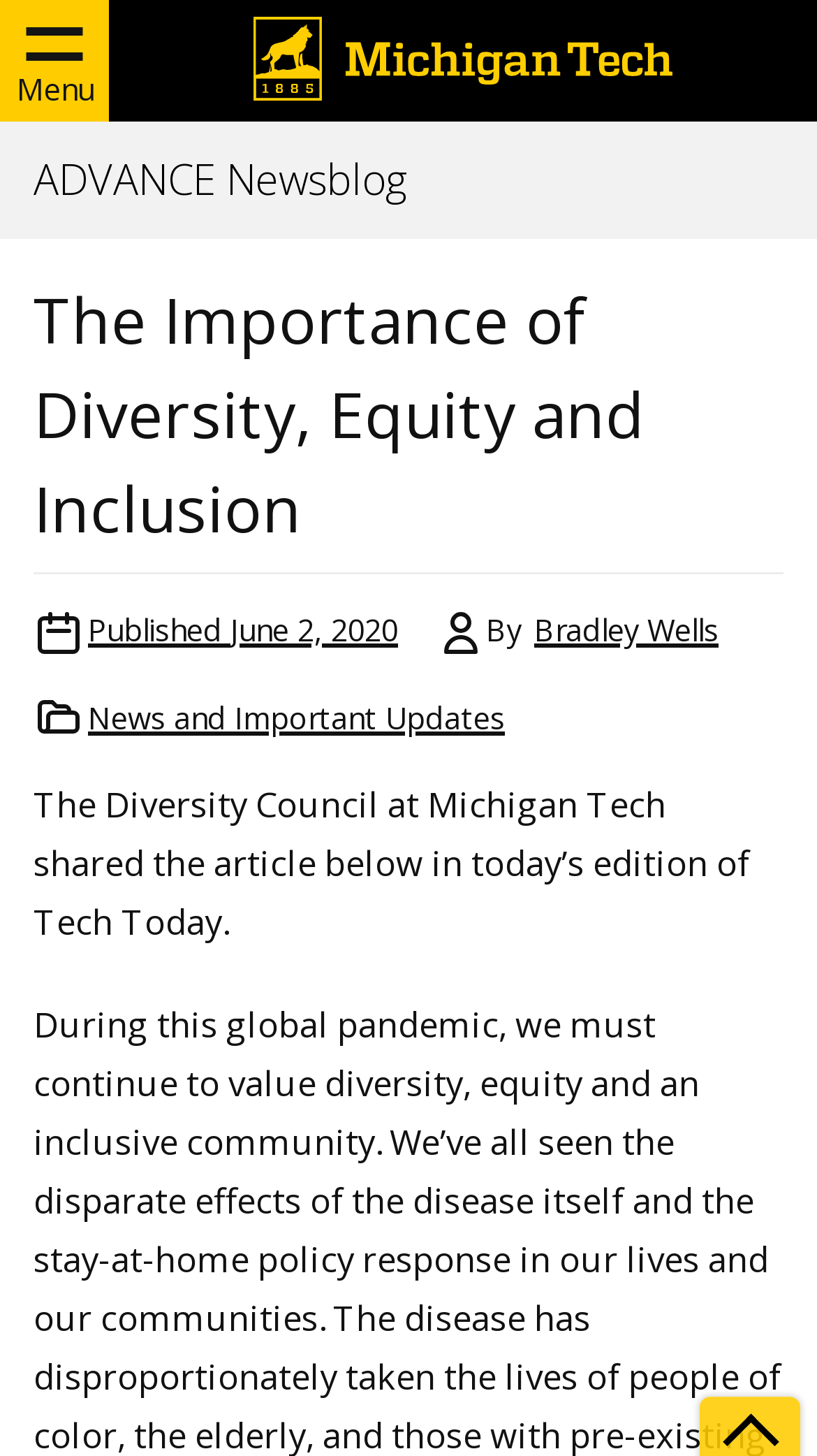Who shared the article?
Based on the image, answer the question with a single word or brief phrase.

The Diversity Council at Michigan Tech